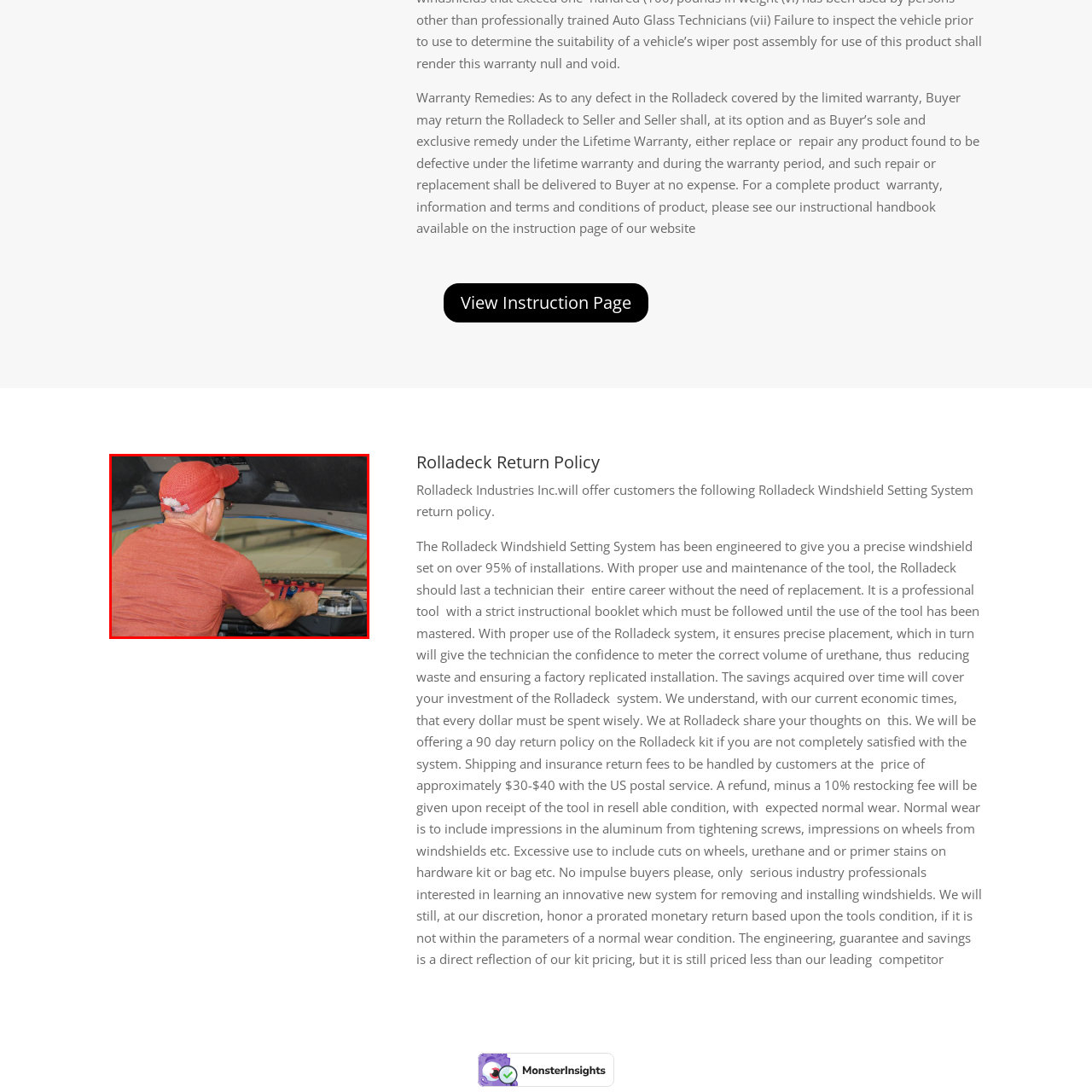What is reflected in the scene?
Inspect the image area bounded by the red box and answer the question with a single word or a short phrase.

meticulous nature